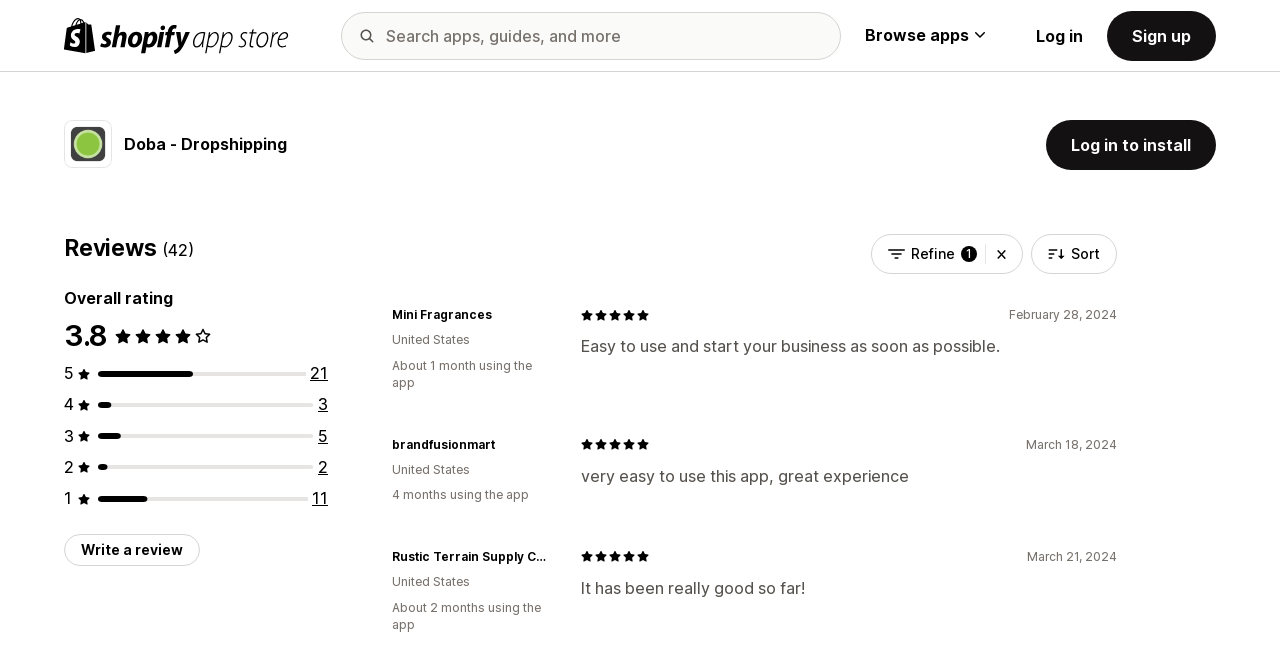What is the date of the review written by 'Rustic Terrain Supply Company'?
Examine the image and provide an in-depth answer to the question.

I found the date of the review by looking at the text 'Rustic Terrain Supply Company' and the text 'March 21, 2024' below it, which suggests that the review was written on March 21, 2024.